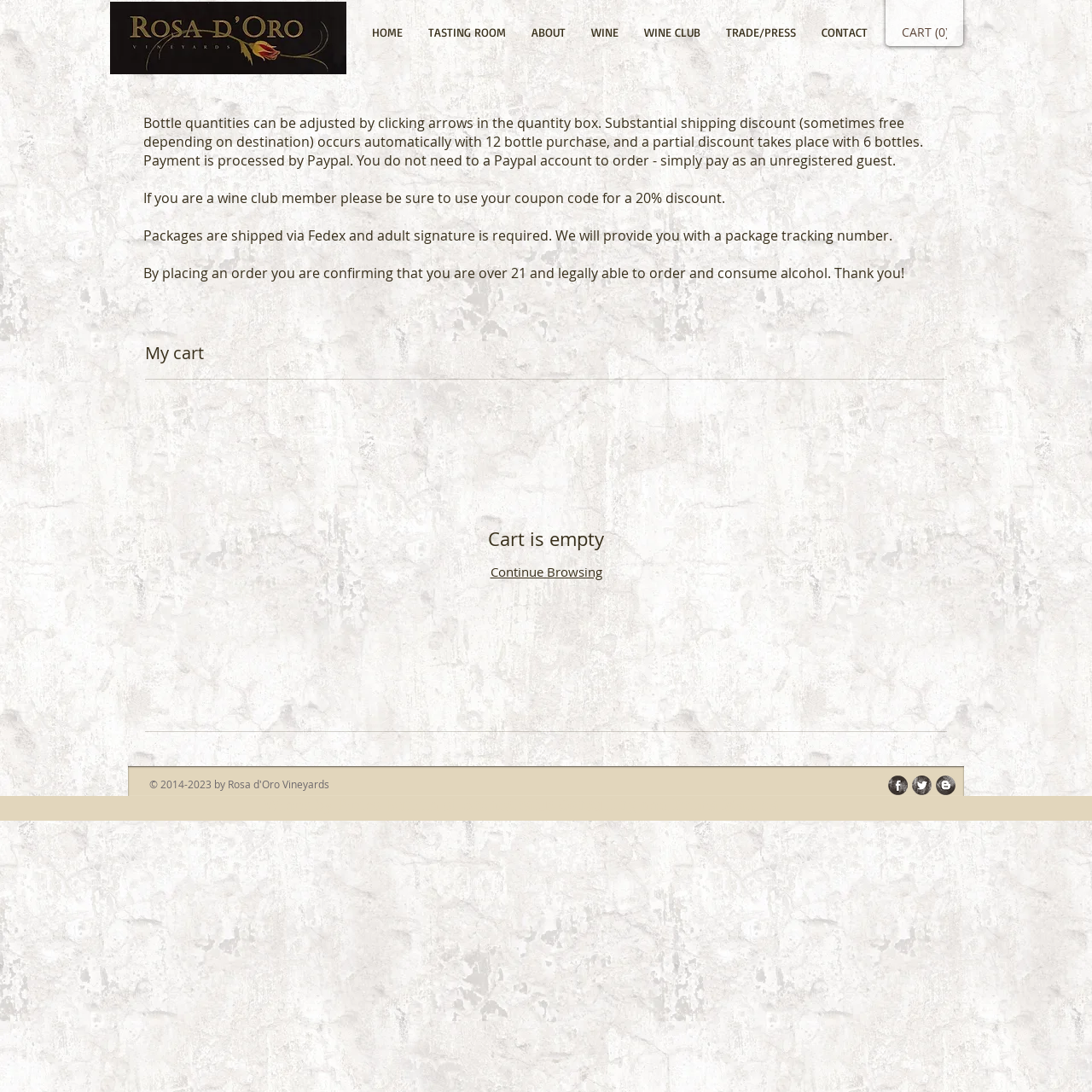What is the purpose of the cart?
Using the image, provide a concise answer in one word or a short phrase.

To hold items